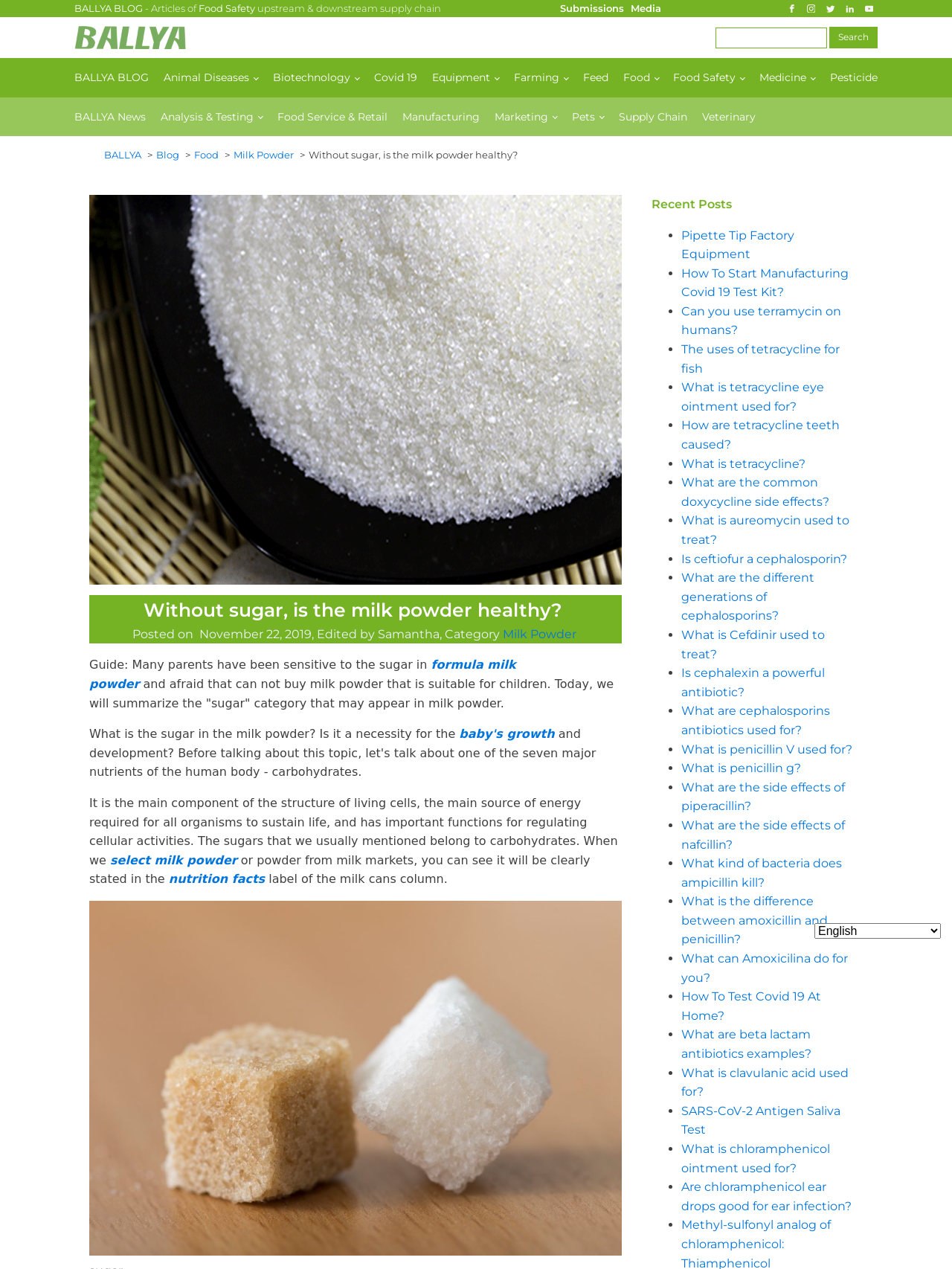Given the content of the image, can you provide a detailed answer to the question?
What is the website's logo?

The website's logo is located at the top left corner of the webpage, and it is a link with the text 'BALLYA BLOG' and an image with the description 'ballya_logo'.